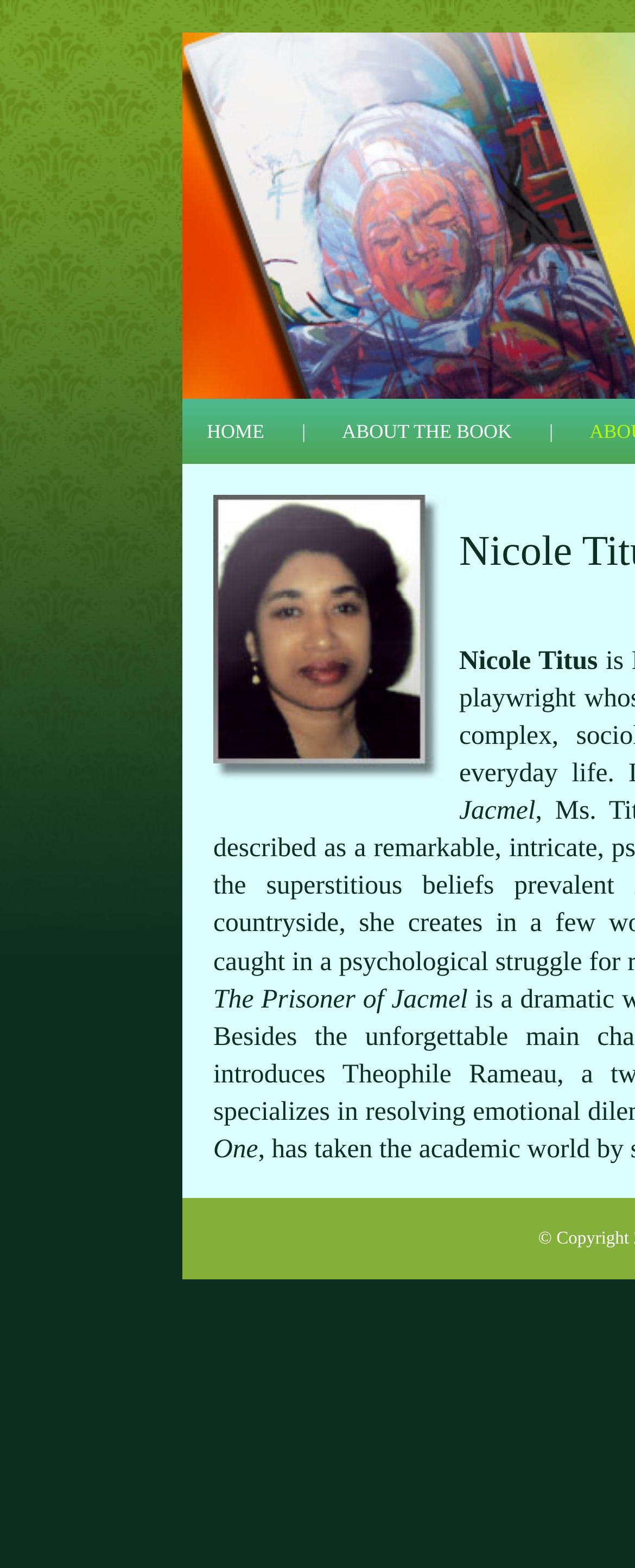Using the format (top-left x, top-left y, bottom-right x, bottom-right y), provide the bounding box coordinates for the described UI element. All values should be floating point numbers between 0 and 1: ABOUT THE BOOK

[0.539, 0.268, 0.806, 0.282]